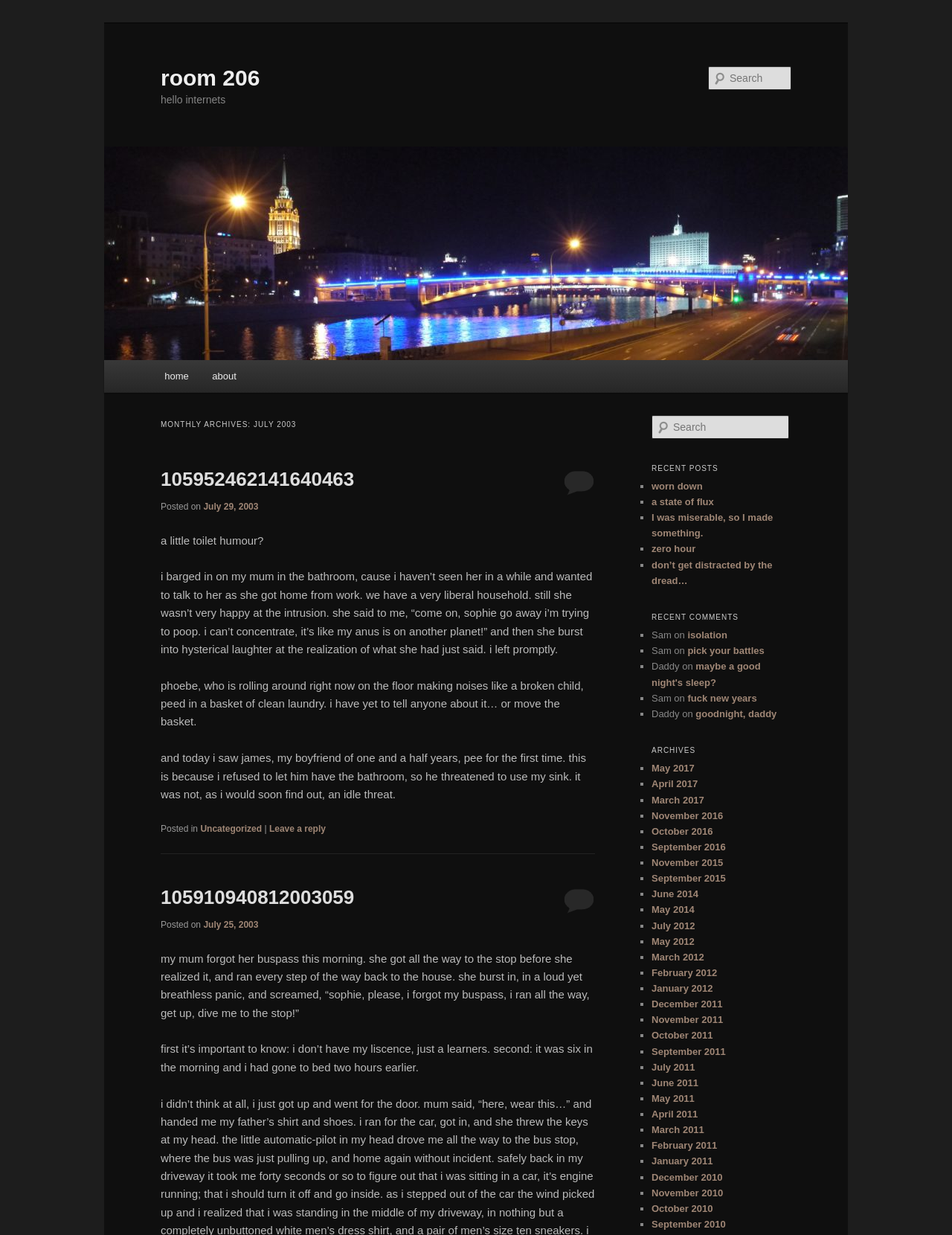Create a full and detailed caption for the entire webpage.

This webpage appears to be a personal blog or journal, with a focus on sharing daily experiences and thoughts. At the top of the page, there are two links to skip to primary and secondary content. Below these links, there is a heading that reads "room 206" and a link with the same text. 

To the right of the heading, there is a search bar with a label "Search" and a textbox to input search queries. Below the search bar, there is a main menu with links to "home" and "about" pages.

The main content of the page is divided into sections, each with its own heading. The first section has a heading "MONTHLY ARCHIVES: JULY 2003" and contains several articles or blog posts. Each post has a heading, a link to the post, and a brief description or excerpt. The posts are dated, with the most recent one at the top.

The articles are followed by a section with a heading "RECENT POSTS", which lists several links to recent blog posts, each with a brief title. Below this section, there is another section with a heading "RECENT COMMENTS", which lists comments from users, including their names and the titles of the posts they commented on.

Finally, there is a section with a heading "ARCHIVES", which lists links to archived blog posts by month, from May 2017 to July 2003. Throughout the page, there are several images, including a banner image at the top with the text "room 206".